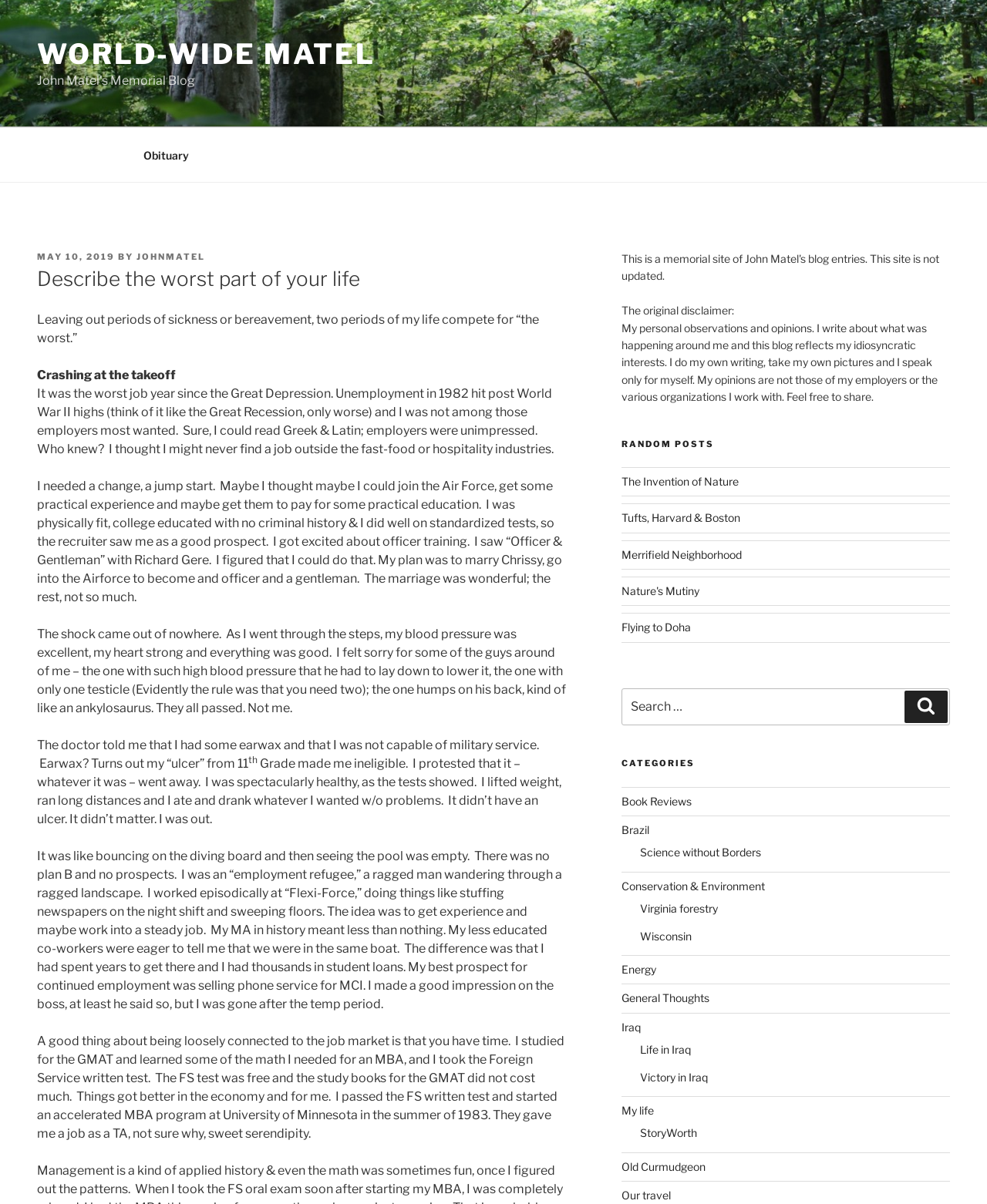Could you indicate the bounding box coordinates of the region to click in order to complete this instruction: "Read the 'Describe the worst part of your life' heading".

[0.038, 0.22, 0.574, 0.244]